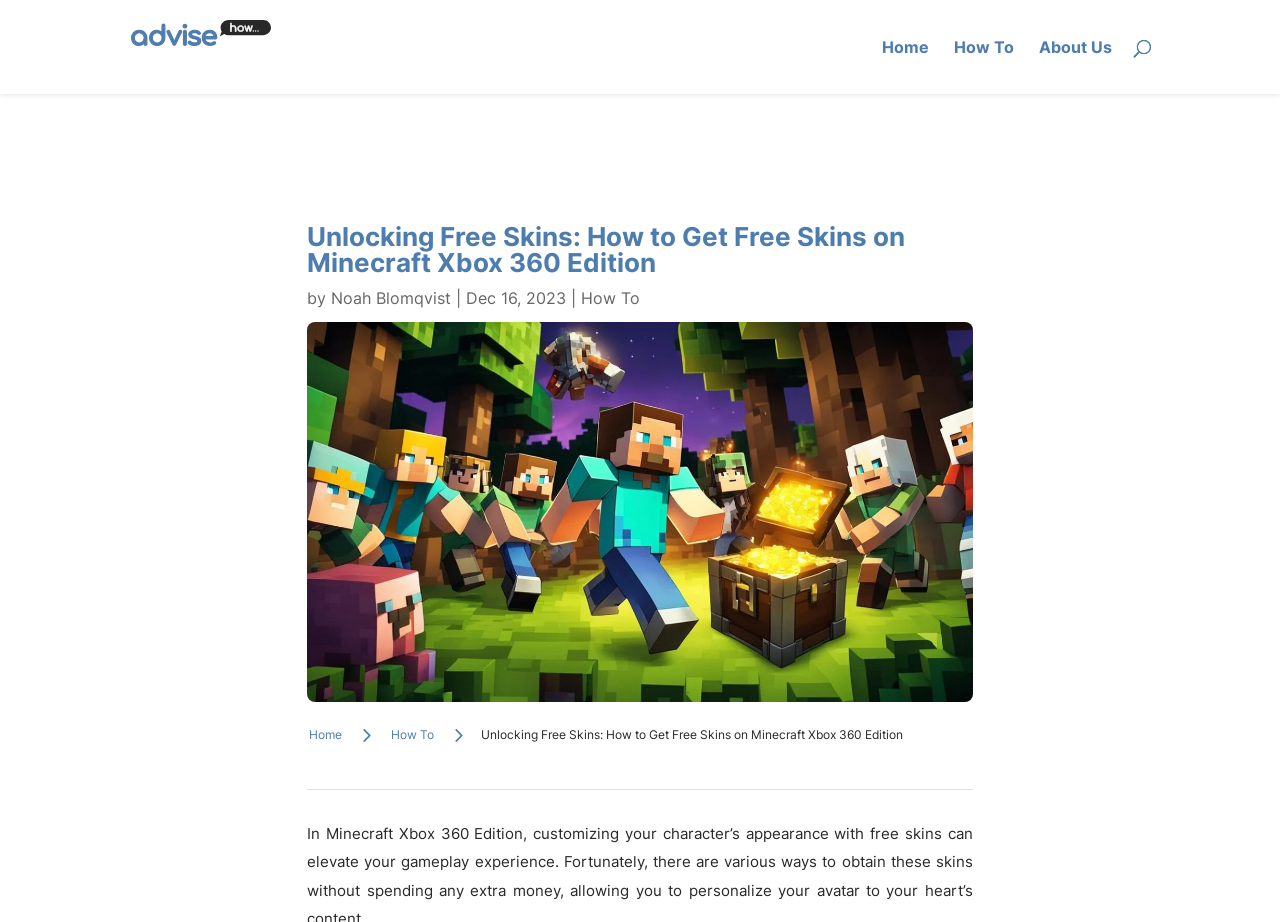Can you find the bounding box coordinates of the area I should click to execute the following instruction: "search for something"?

[0.1, 0.0, 0.9, 0.001]